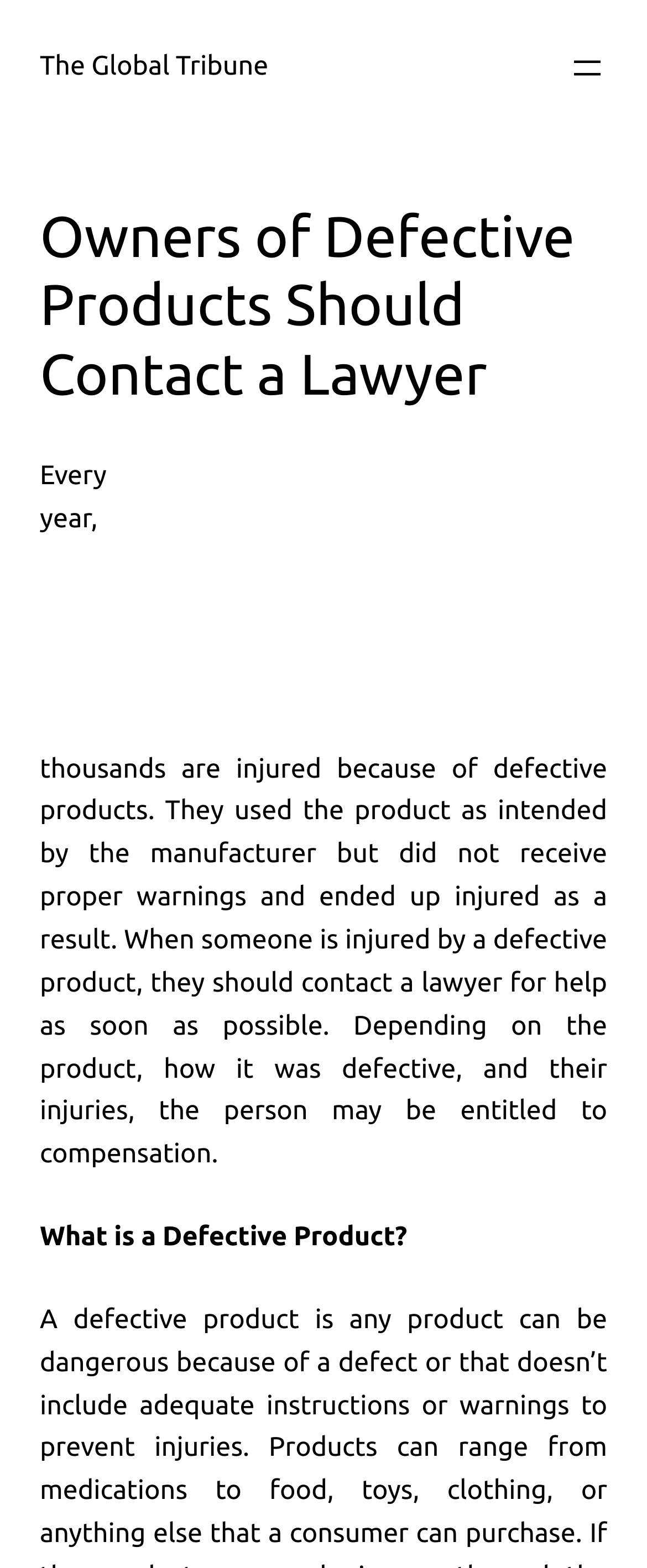What happens to people who use defective products?
Your answer should be a single word or phrase derived from the screenshot.

They get injured